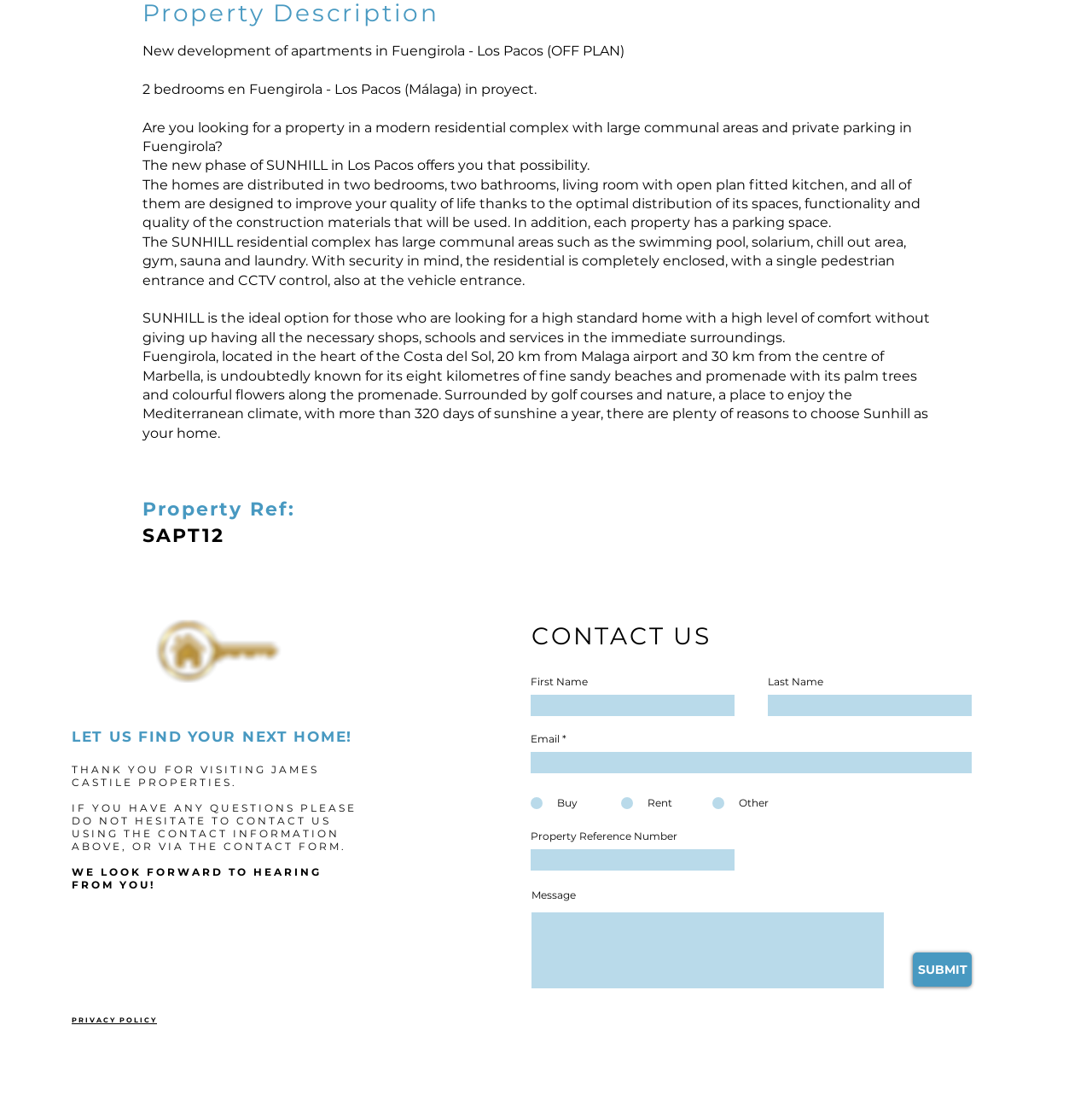What is the purpose of the contact form?
Using the information from the image, answer the question thoroughly.

The contact form is provided at the bottom of the webpage, with a heading 'CONTACT US' and fields to enter first name, last name, email, and message. The purpose of this form is to allow users to contact James Castile Properties, as stated in the text 'THANK YOU FOR VISITING JAMES CASTILE PROPERTIES. IF YOU HAVE ANY QUESTIONS PLEASE DO NOT HESITATE TO CONTACT US USING THE CONTACT INFORMATION ABOVE, OR VIA THE CONTACT FORM.'